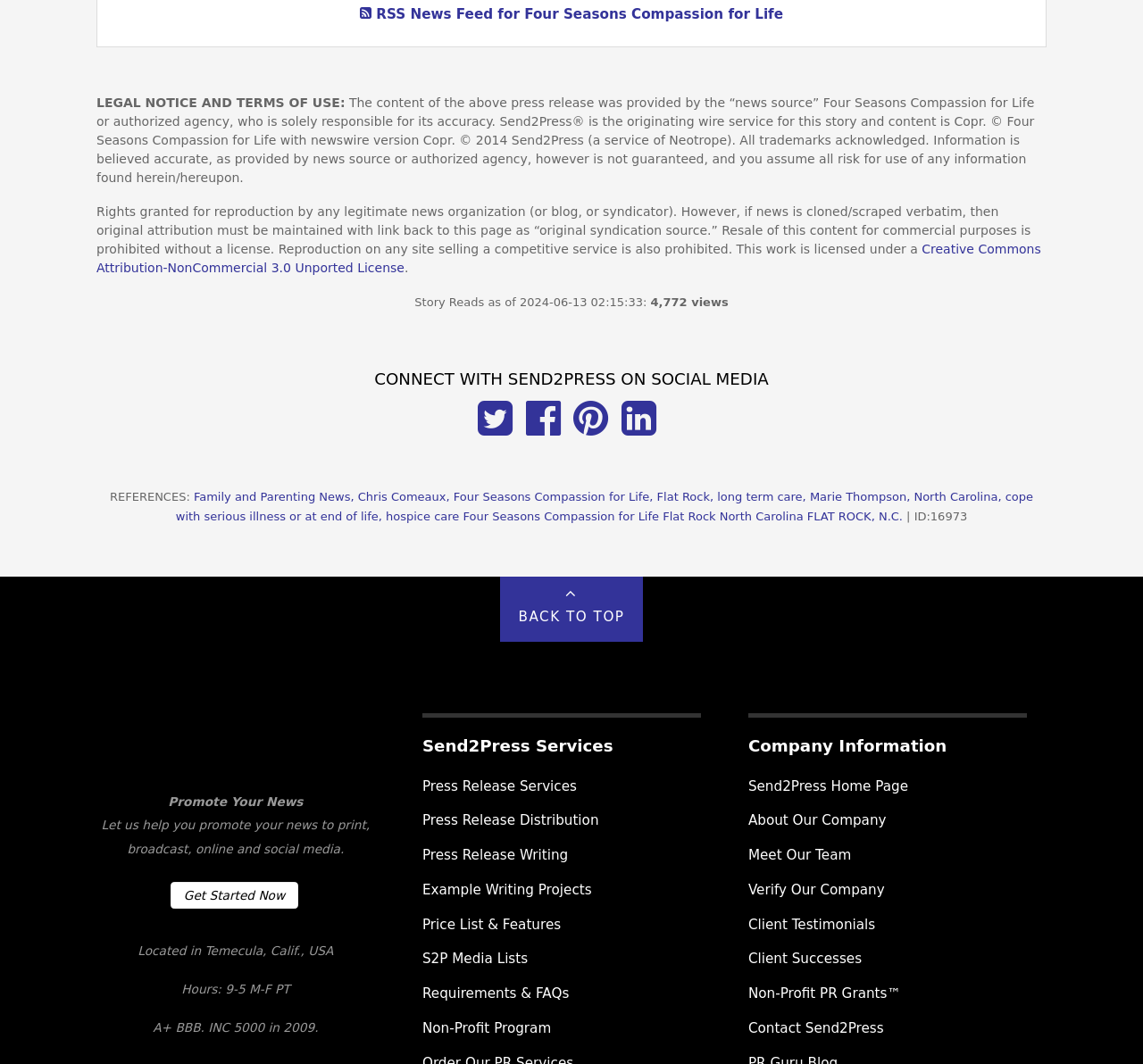Can you specify the bounding box coordinates for the region that should be clicked to fulfill this instruction: "Connect with Send2Press on social media".

[0.084, 0.345, 0.916, 0.368]